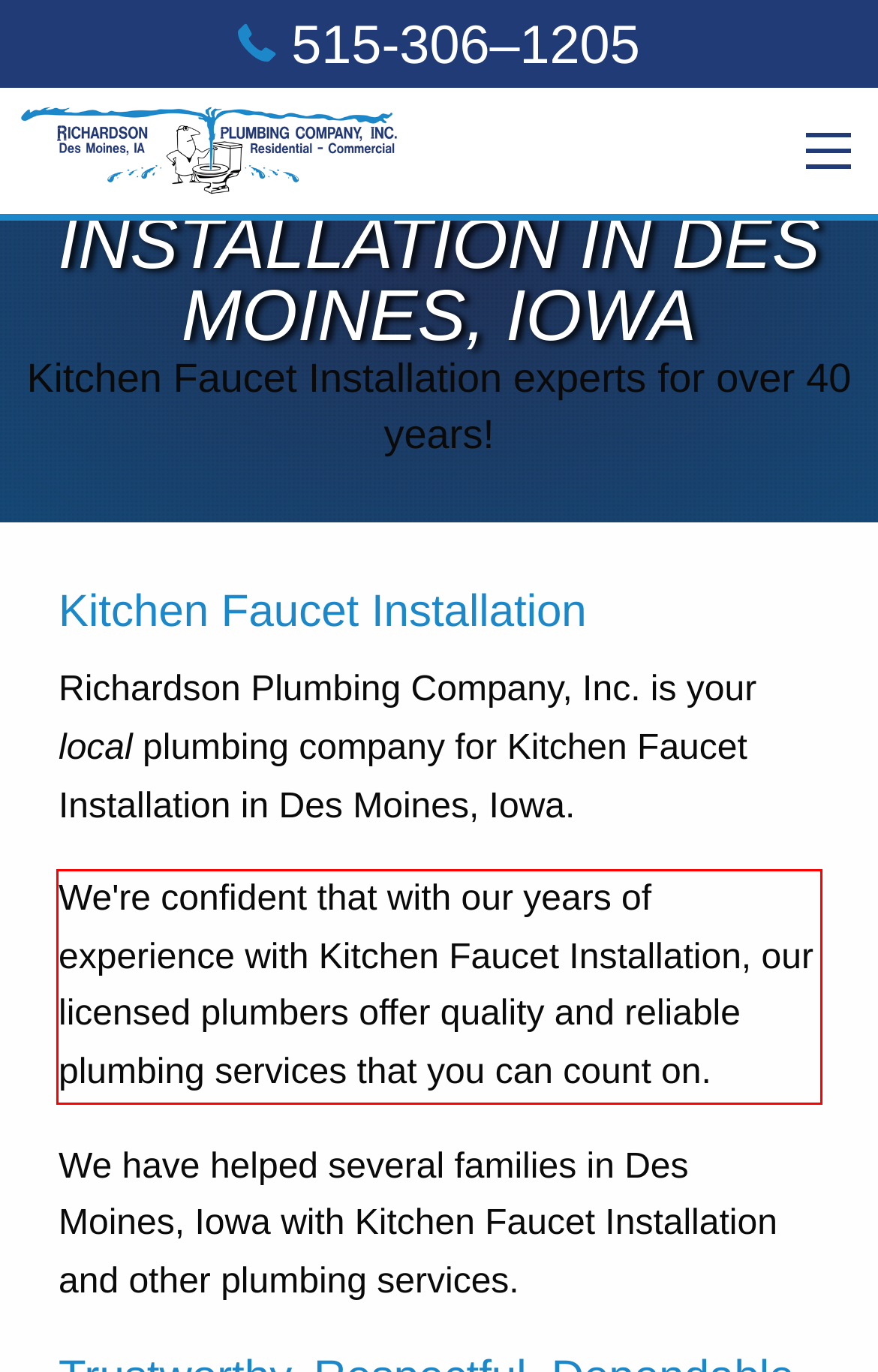Identify the text inside the red bounding box in the provided webpage screenshot and transcribe it.

We're confident that with our years of experience with Kitchen Faucet Installation, our licensed plumbers offer quality and reliable plumbing services that you can count on.